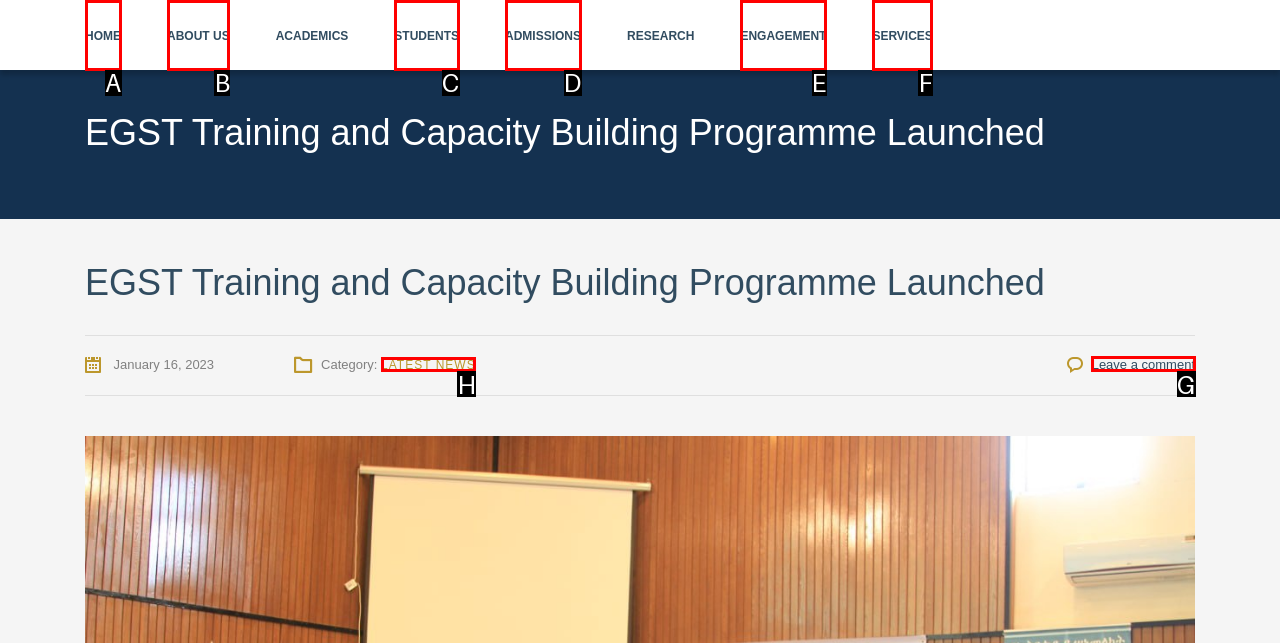Using the description: About Us, find the best-matching HTML element. Indicate your answer with the letter of the chosen option.

B